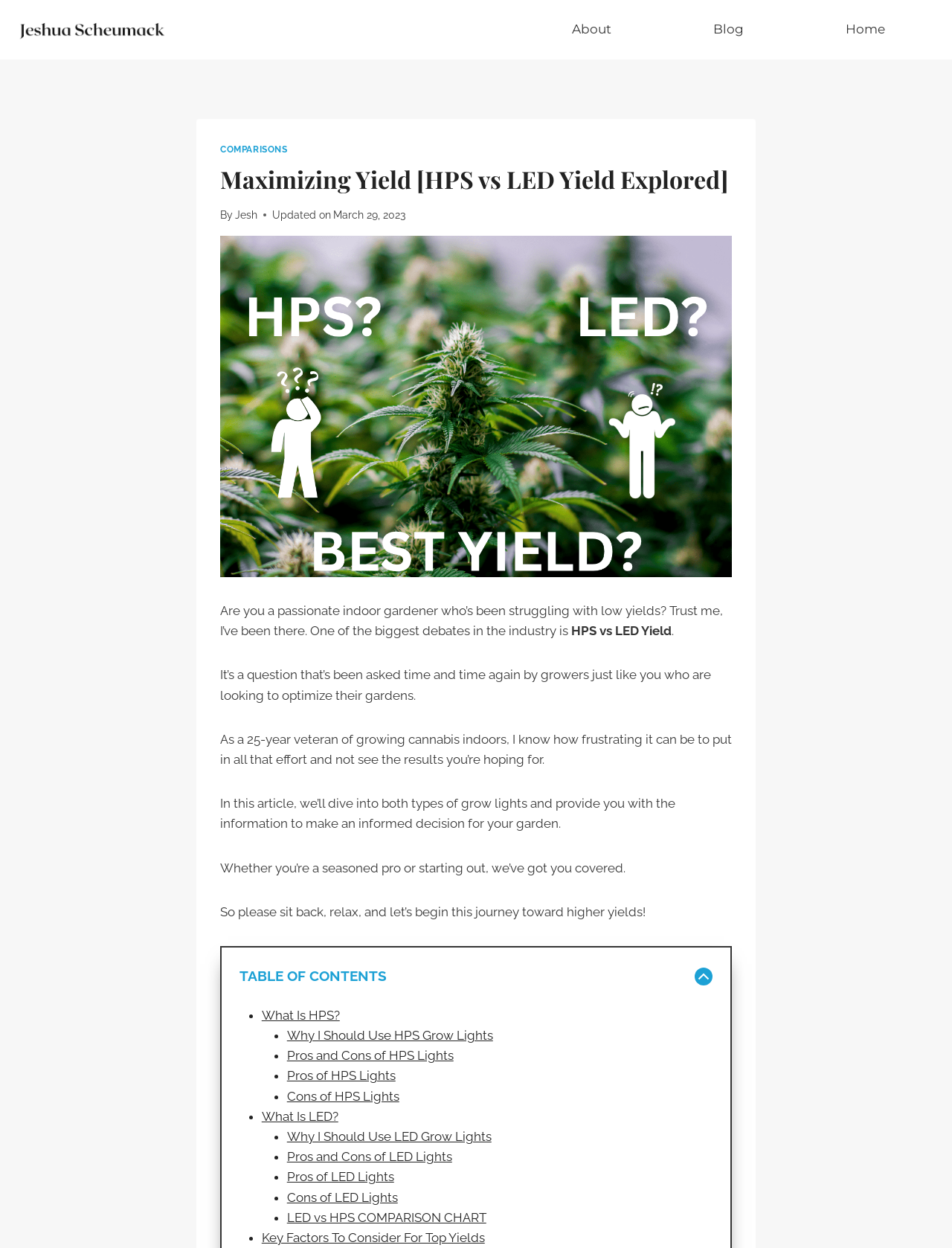Please answer the following question using a single word or phrase: 
What is the first topic discussed in the article?

What Is HPS?